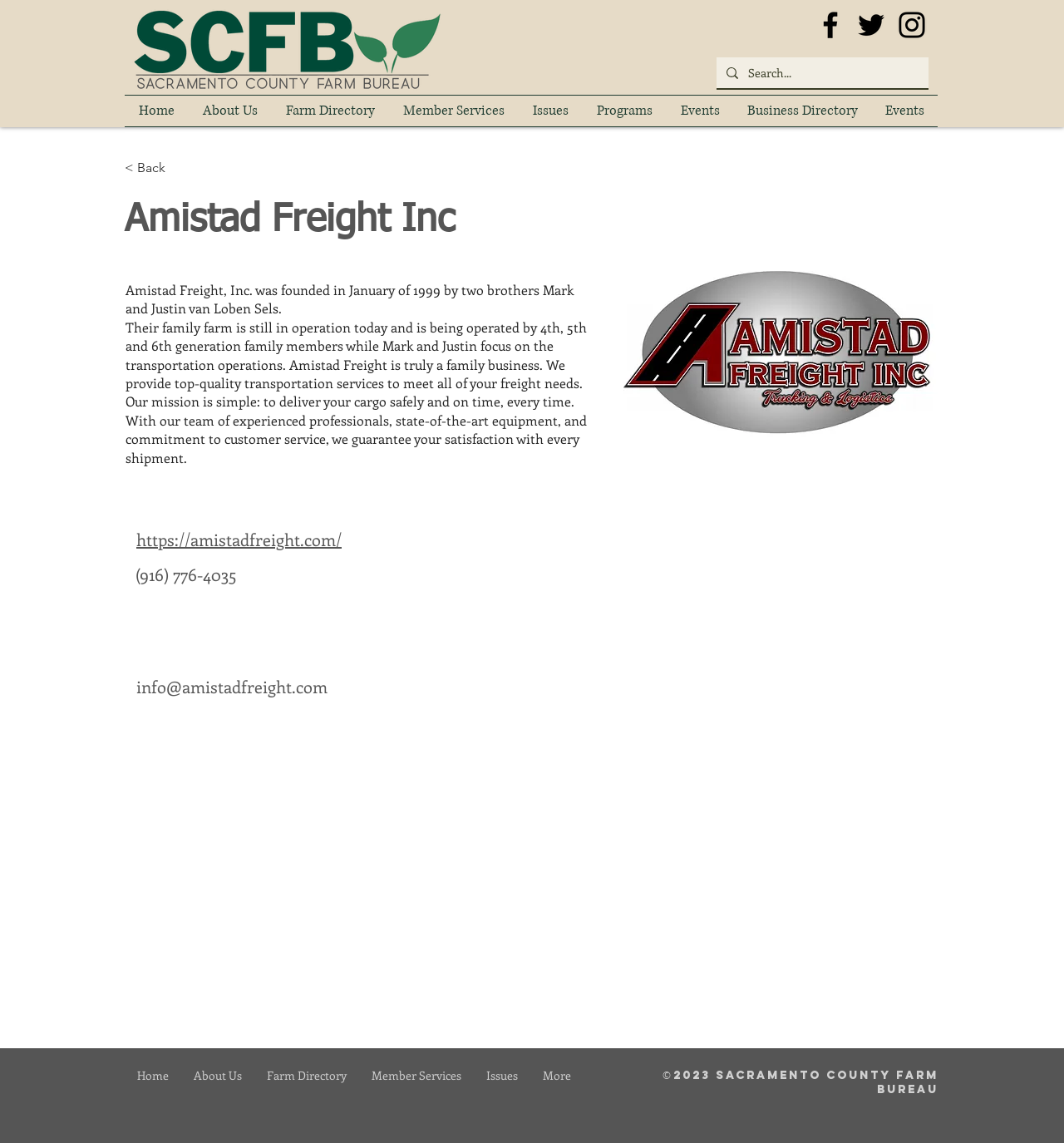Please locate the bounding box coordinates of the element's region that needs to be clicked to follow the instruction: "Click the Facebook icon". The bounding box coordinates should be provided as four float numbers between 0 and 1, i.e., [left, top, right, bottom].

[0.764, 0.007, 0.797, 0.037]